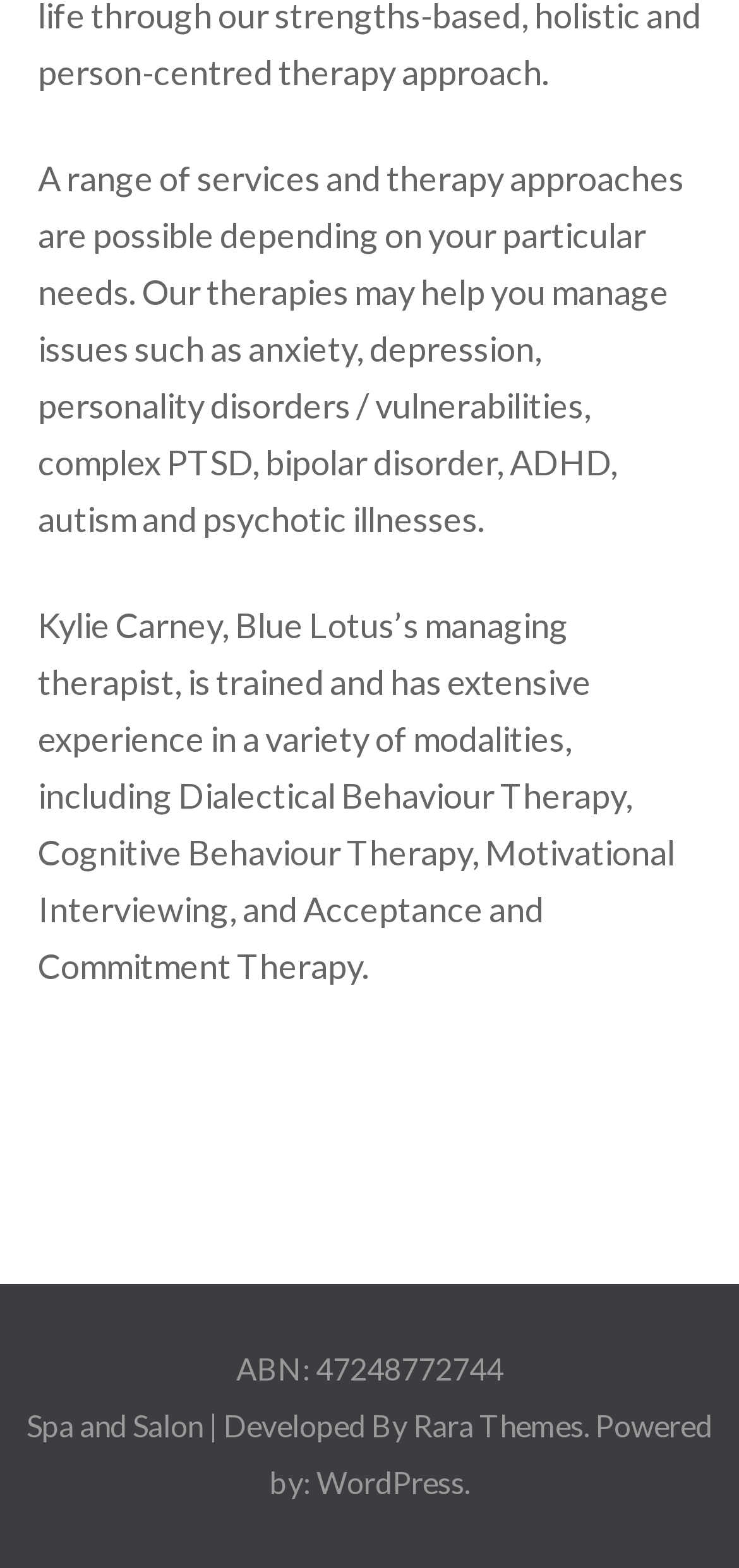What is the name of the theme developer?
Refer to the image and provide a concise answer in one word or phrase.

Rara Themes